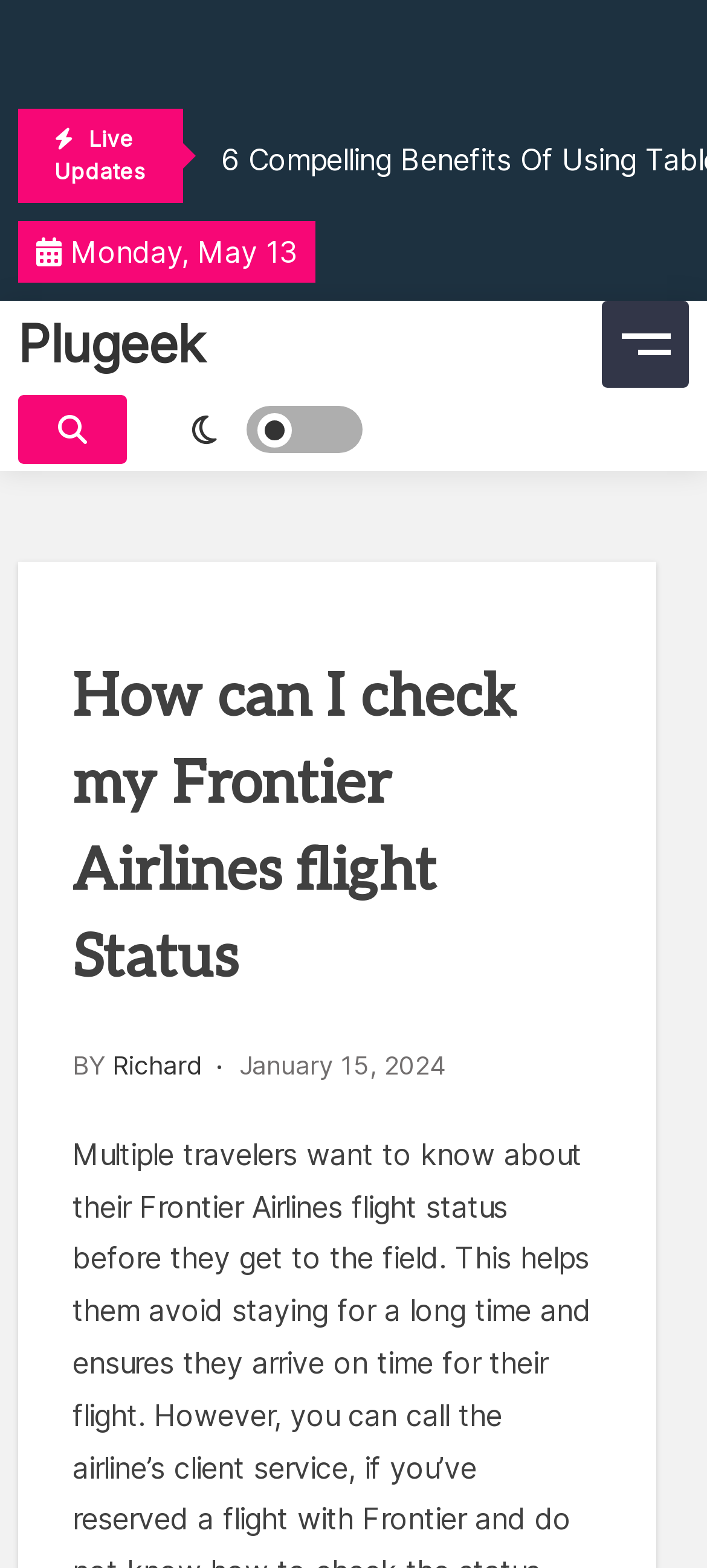What is the text of the first link on the webpage?
Please provide a single word or phrase as your answer based on the screenshot.

Plugeek